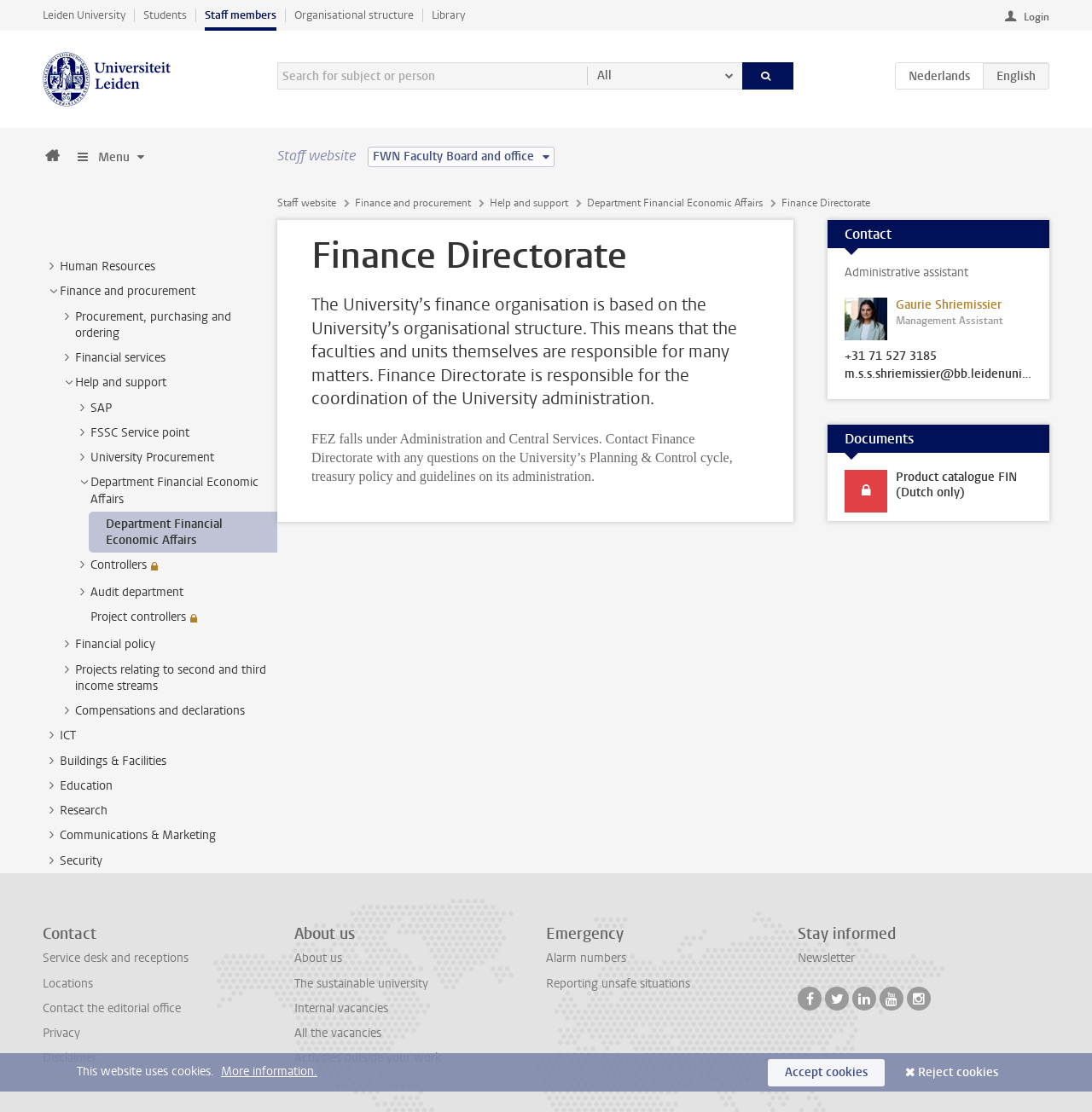Who is the administrative assistant?
Look at the screenshot and respond with one word or a short phrase.

Gaurie Shriemissier